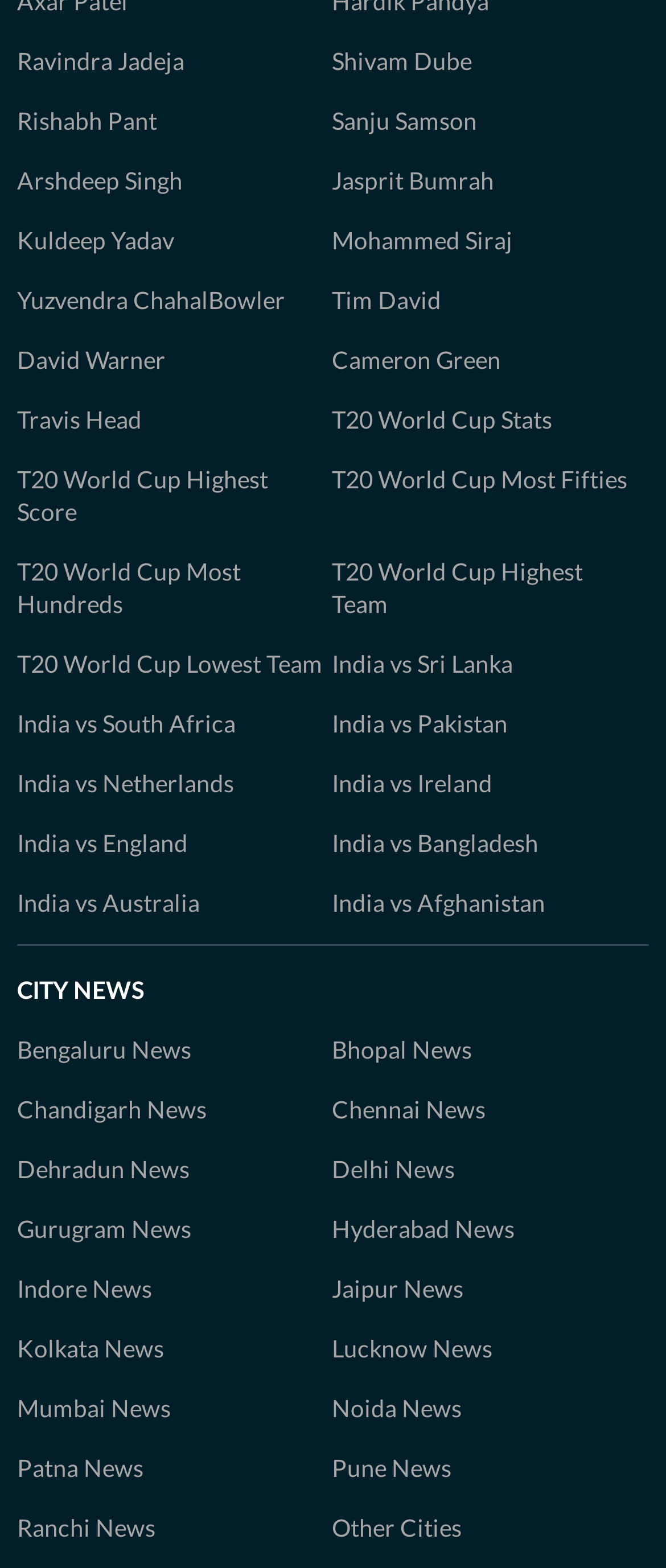Determine the bounding box coordinates of the area to click in order to meet this instruction: "Read about Ravindra Jadeja".

[0.026, 0.029, 0.277, 0.047]